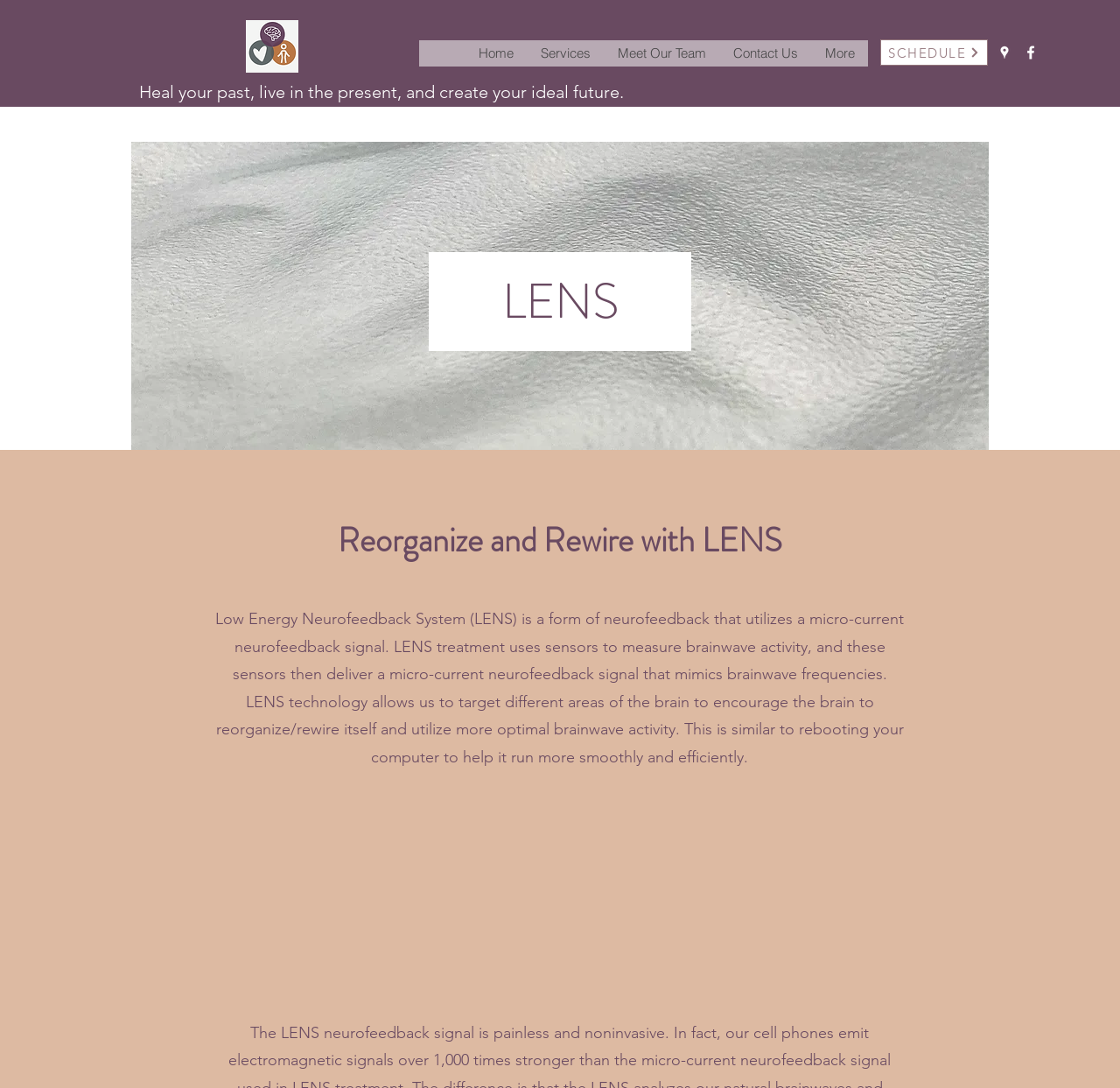Provide the bounding box coordinates for the specified HTML element described in this description: "SCHEDULE". The coordinates should be four float numbers ranging from 0 to 1, in the format [left, top, right, bottom].

[0.786, 0.036, 0.882, 0.06]